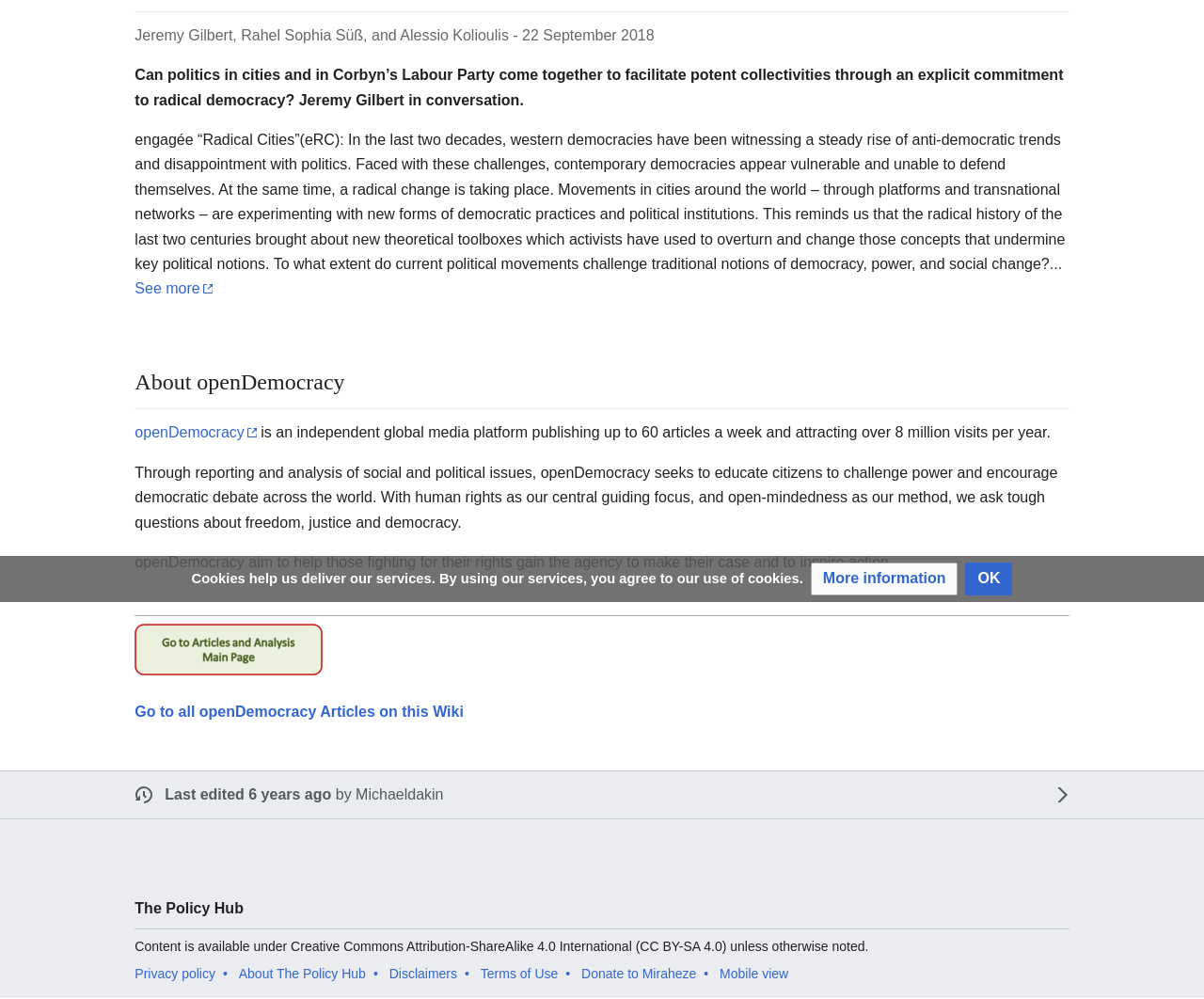Please determine the bounding box coordinates for the element with the description: "OK".

[0.802, 0.563, 0.841, 0.596]